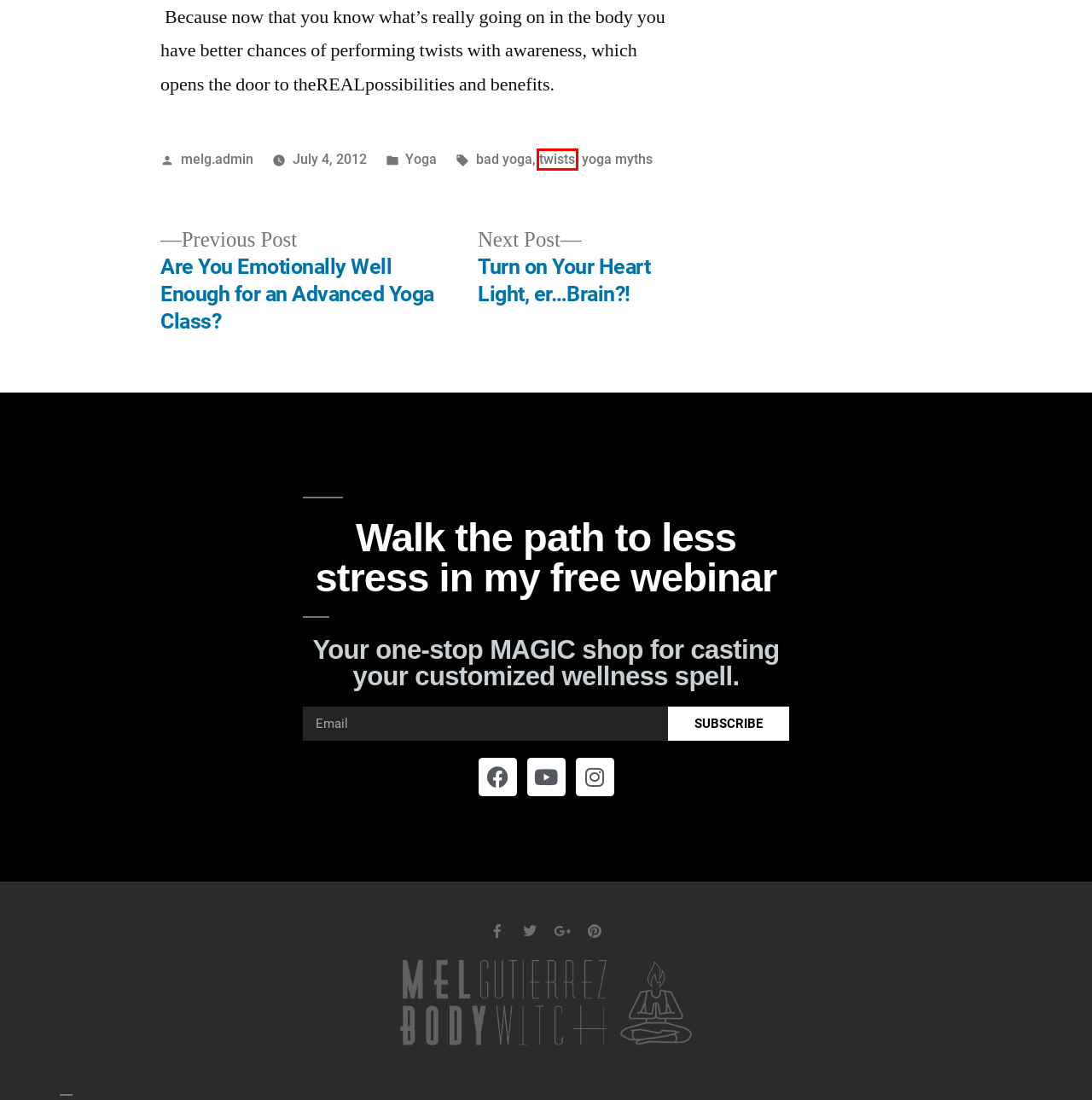Look at the screenshot of a webpage with a red bounding box and select the webpage description that best corresponds to the new page after clicking the element in the red box. Here are the options:
A. Yoga – Mel Gutierrez – The Body Witch
B. twists – Mel Gutierrez – The Body Witch
C. yoga myths – Mel Gutierrez – The Body Witch
D. Turn on Your Heart Light, er…Brain?! – Mel Gutierrez – The Body Witch
E. About – Mel Gutierrez – The Body Witch
F. bad yoga – Mel Gutierrez – The Body Witch
G. melg.admin – Mel Gutierrez – The Body Witch
H. Are You Emotionally Well Enough for an Advanced Yoga Class? – Mel Gutierrez – The Body Witch

B